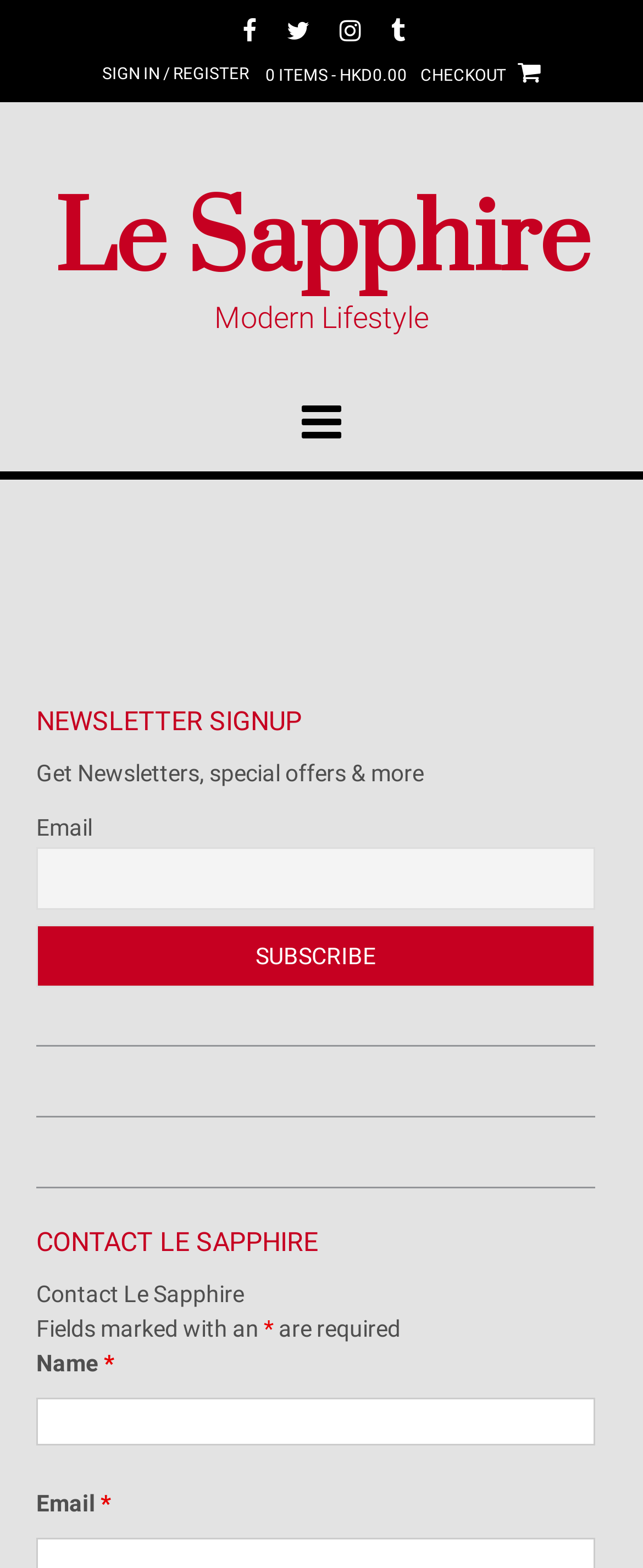What is the link '0 ITEMS - HKD0.00CHECKOUT' about?
Based on the image, give a concise answer in the form of a single word or short phrase.

Shopping cart